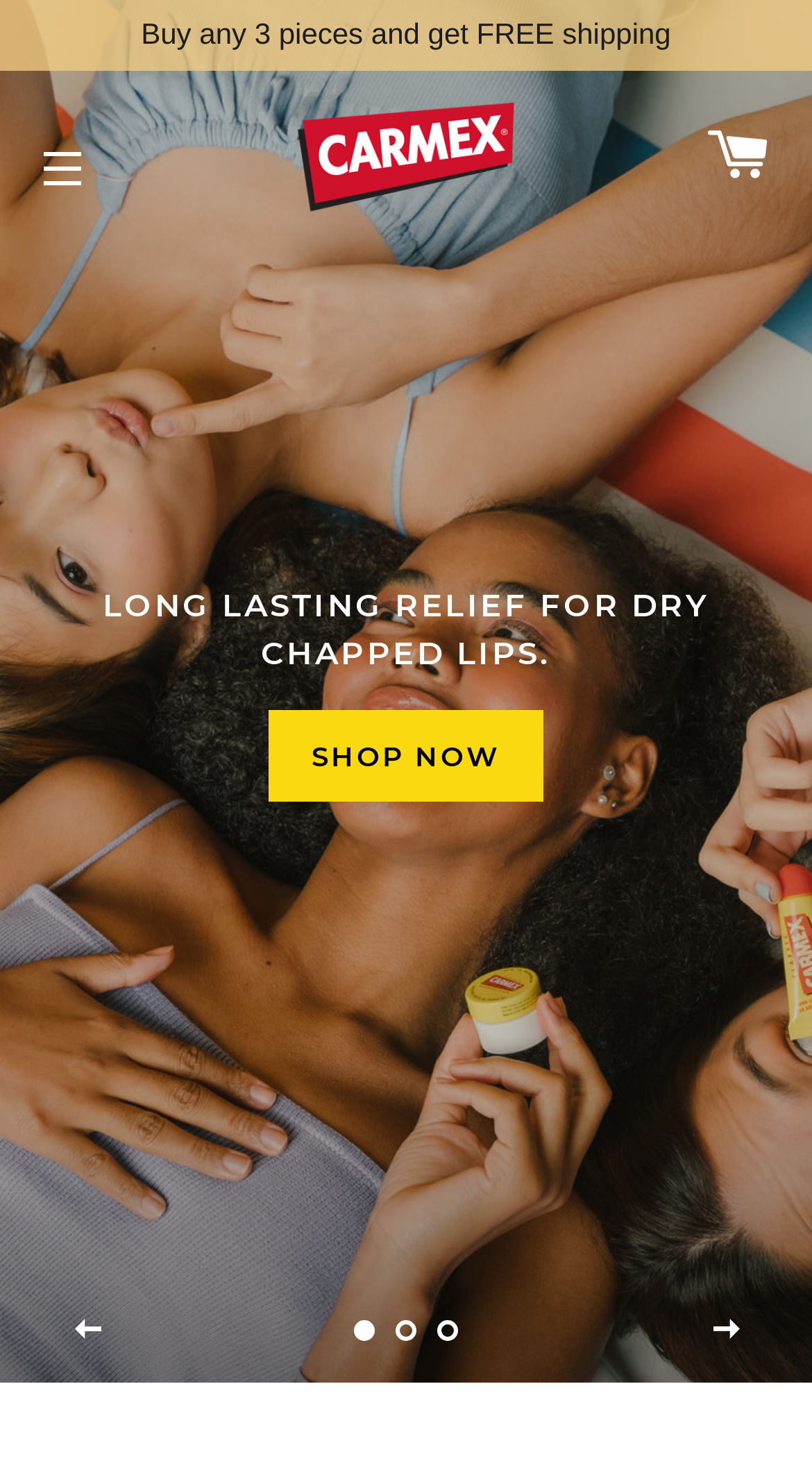What is the main product category of this website?
Provide a comprehensive and detailed answer to the question.

The website appears to be focused on lip care products, as evidenced by the slideshow featuring a product with the description 'LONG LASTING RELIEF FOR DRY CHAPPED LIPS.' and the 'Carmex Philippines' logo, which is a well-known brand for lip care products.